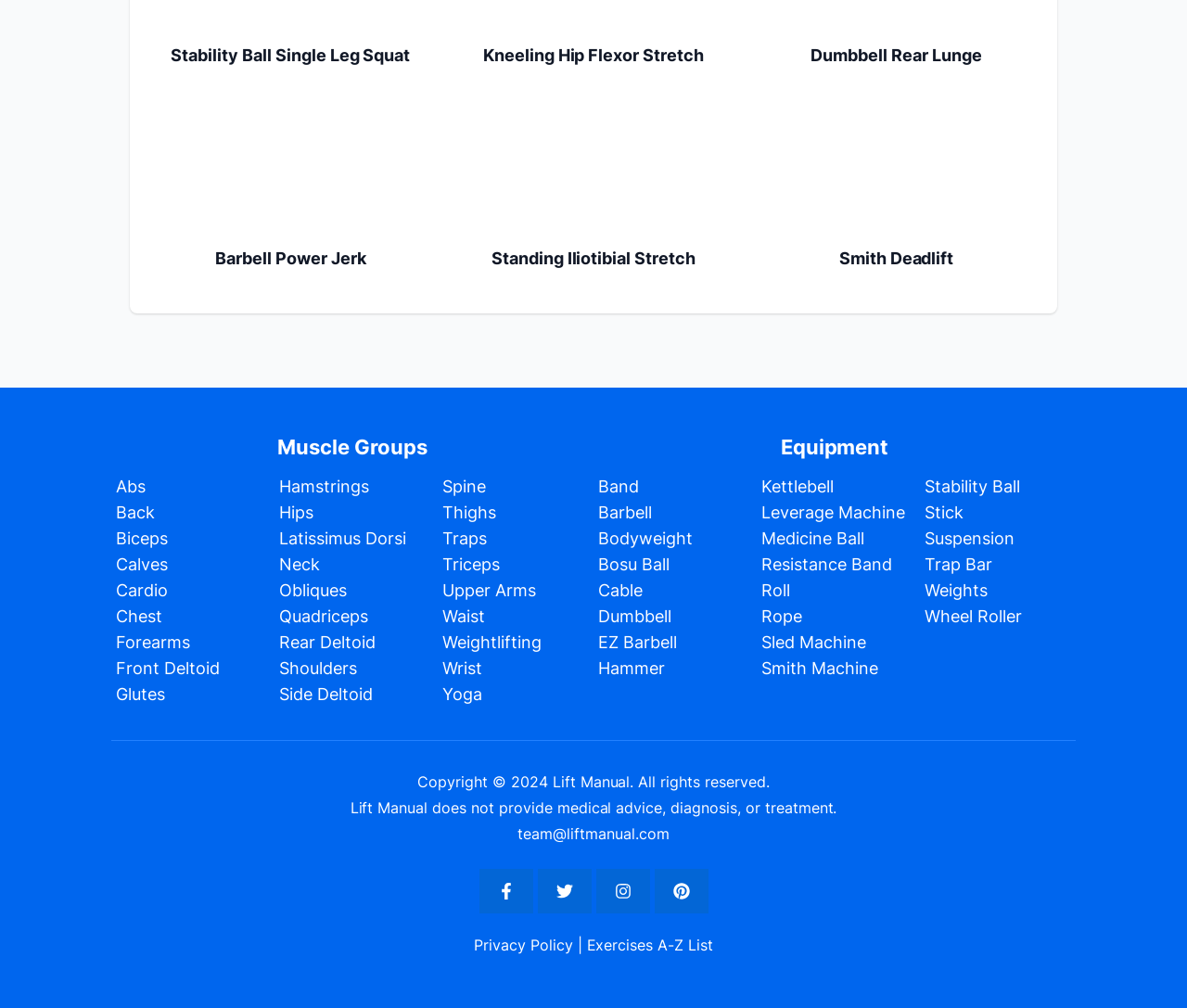Calculate the bounding box coordinates of the UI element given the description: "Kneeling Hip Flexor Stretch".

[0.407, 0.045, 0.593, 0.064]